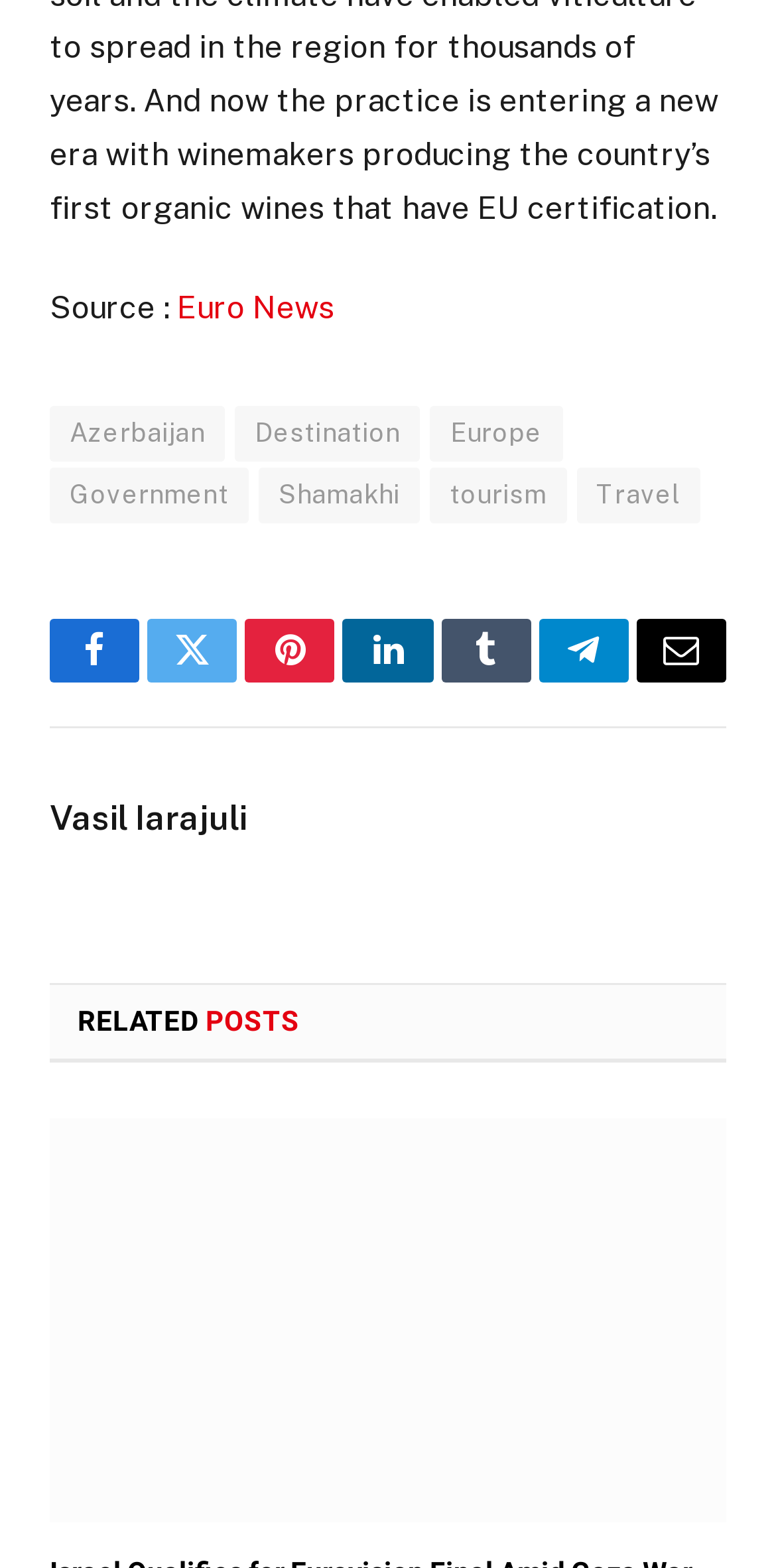Locate the bounding box coordinates of the clickable area needed to fulfill the instruction: "Click on Euro News".

[0.228, 0.184, 0.431, 0.209]